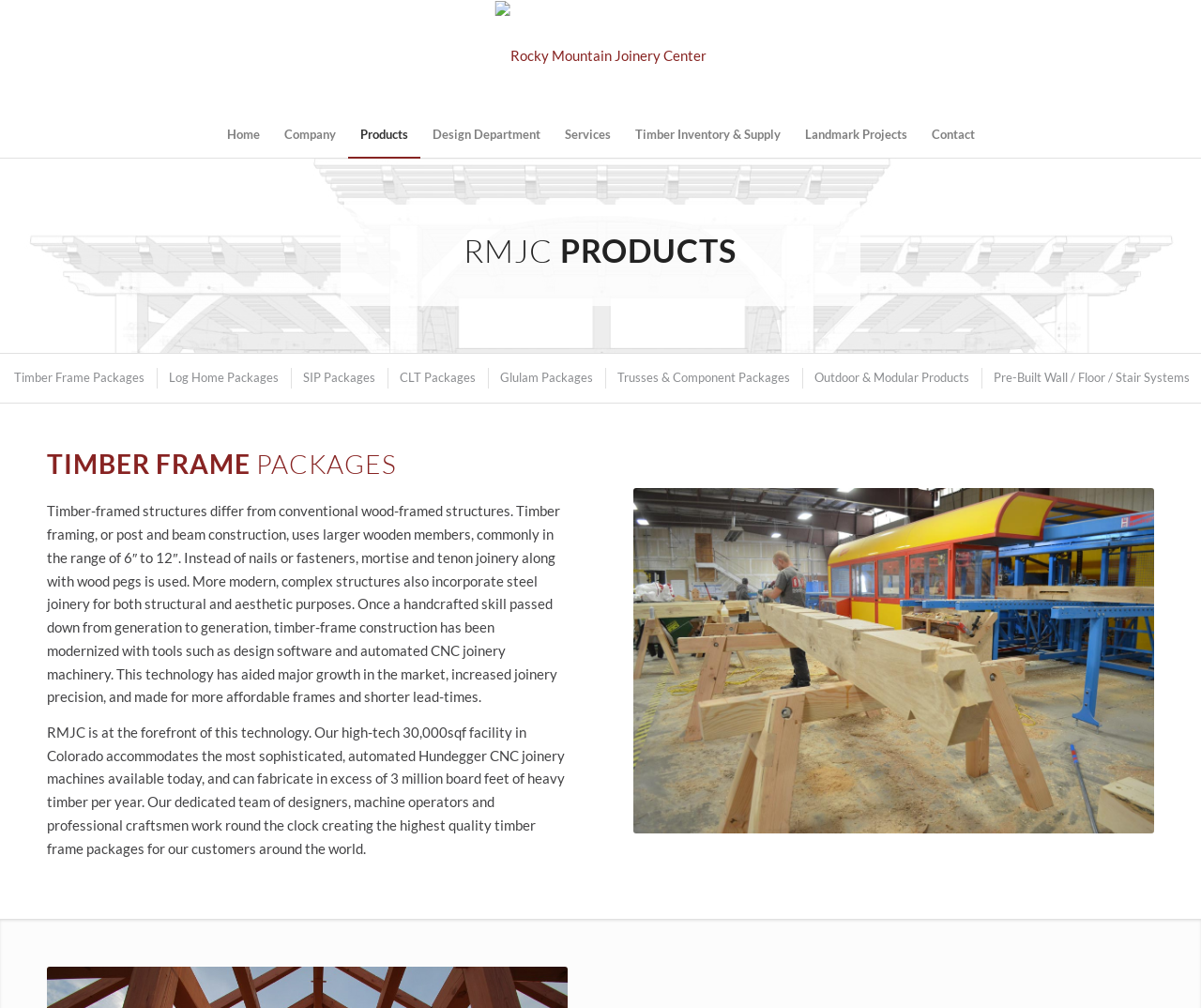Identify the bounding box coordinates of the element to click to follow this instruction: 'Explore Landmark Projects'. Ensure the coordinates are four float values between 0 and 1, provided as [left, top, right, bottom].

[0.66, 0.11, 0.765, 0.156]